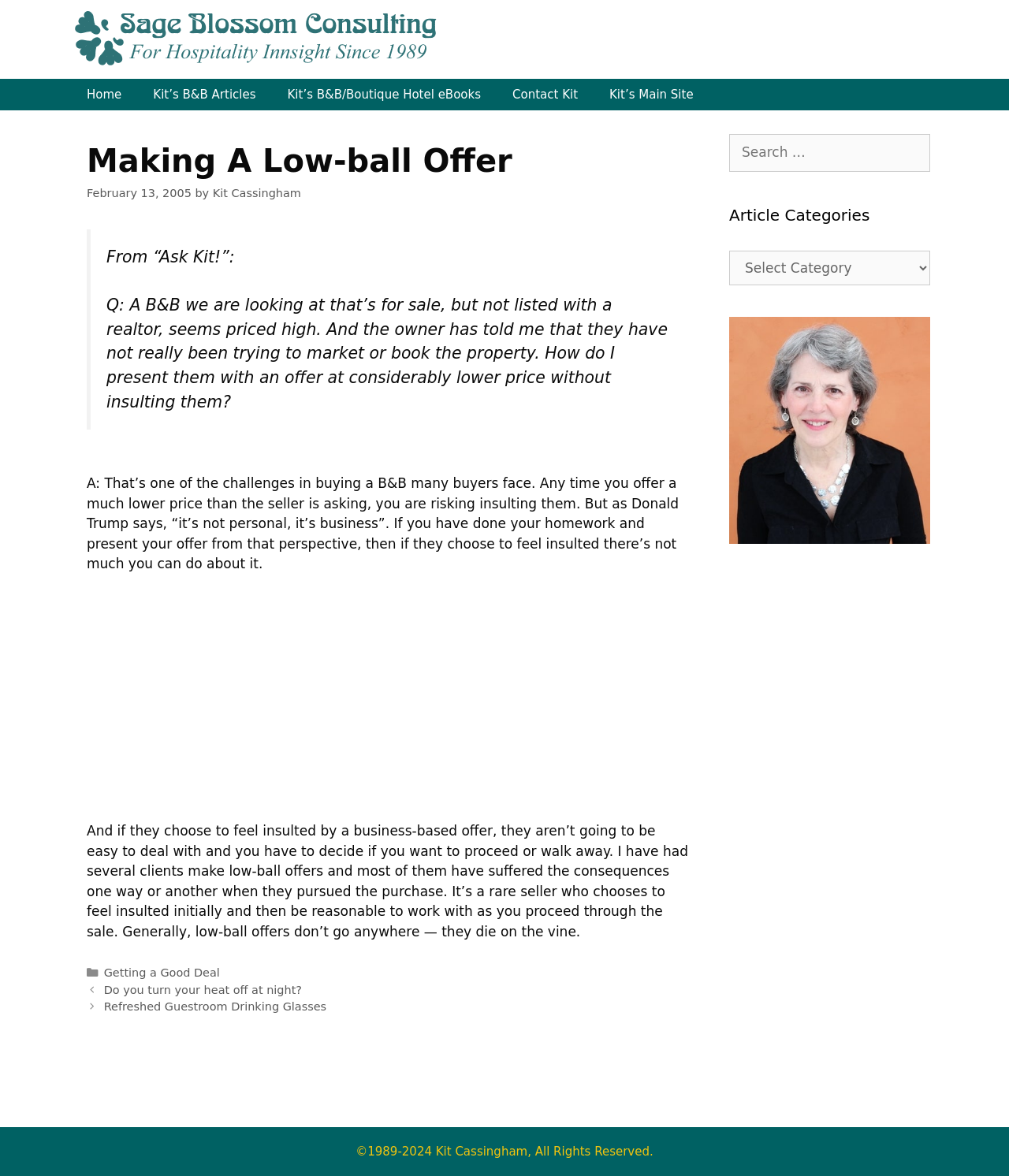Pinpoint the bounding box coordinates of the element that must be clicked to accomplish the following instruction: "Click the 'Home' link". The coordinates should be in the format of four float numbers between 0 and 1, i.e., [left, top, right, bottom].

[0.07, 0.067, 0.136, 0.094]